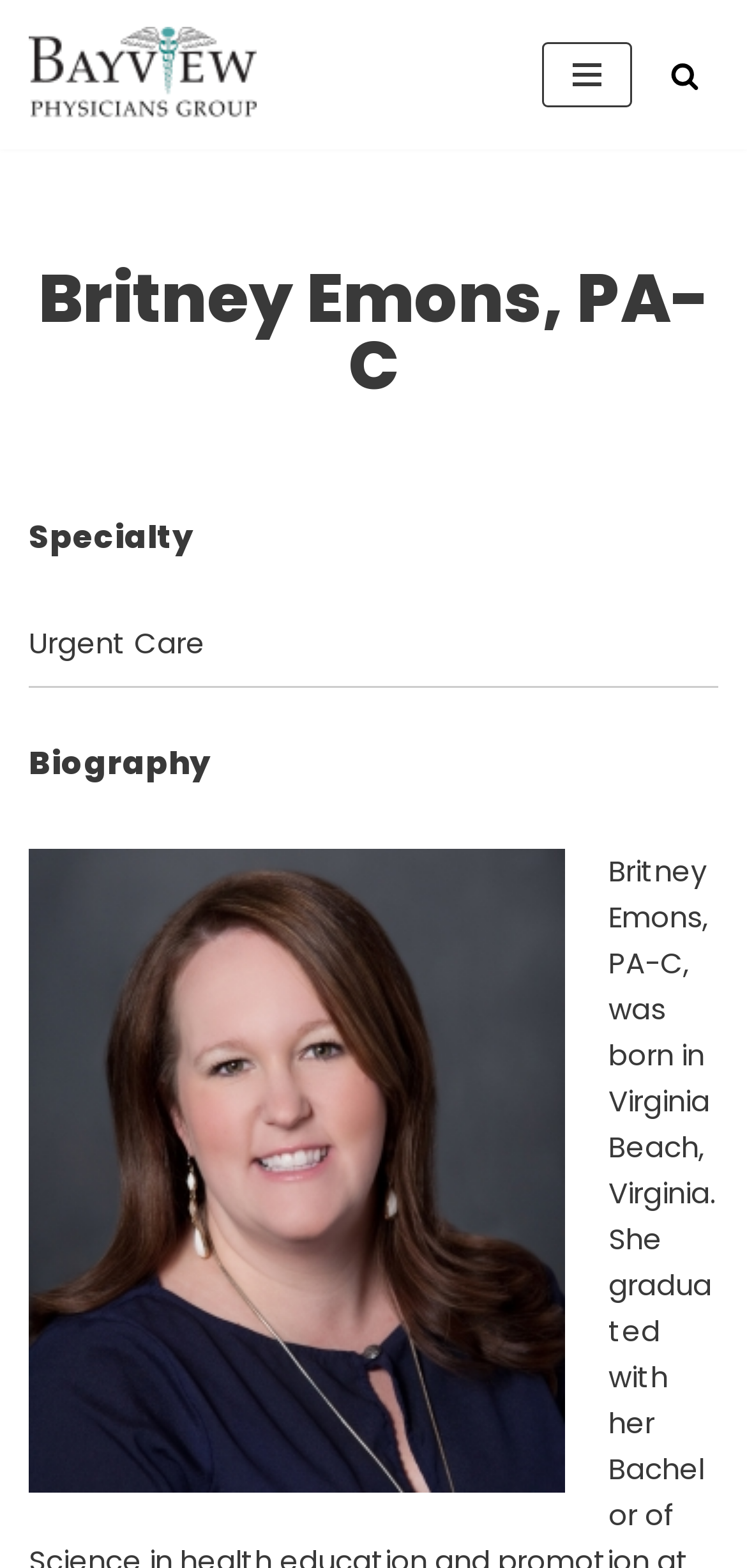Answer with a single word or phrase: 
What is the specialty of Britney Emons?

Urgent Care